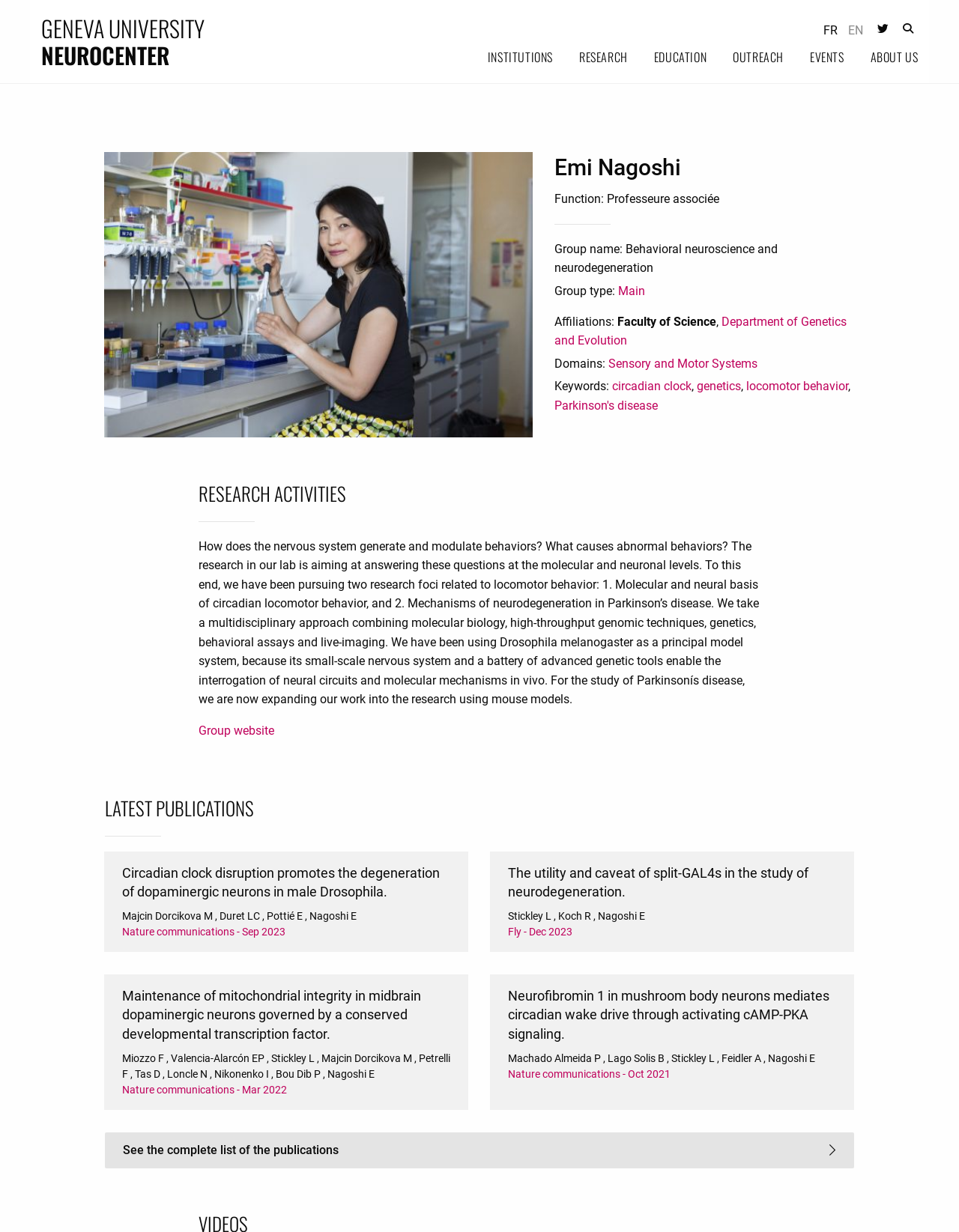Give the bounding box coordinates for this UI element: "Parkinson's disease". The coordinates should be four float numbers between 0 and 1, arranged as [left, top, right, bottom].

[0.578, 0.323, 0.686, 0.335]